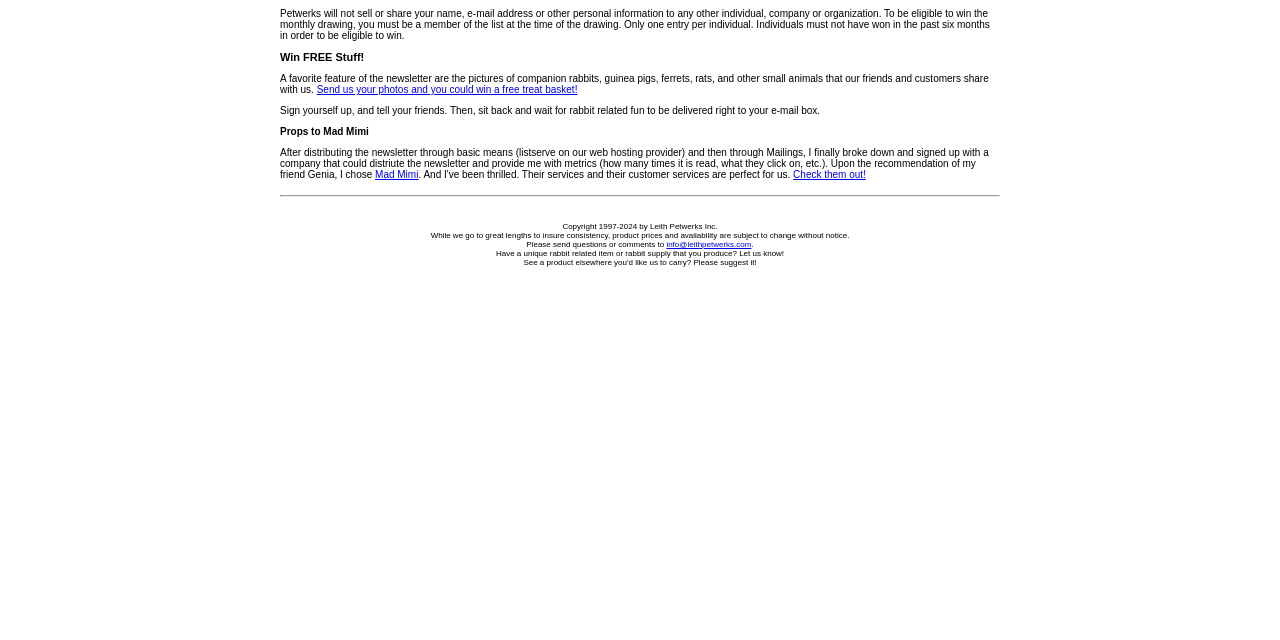Using the description: "Check them out!", identify the bounding box of the corresponding UI element in the screenshot.

[0.62, 0.264, 0.676, 0.281]